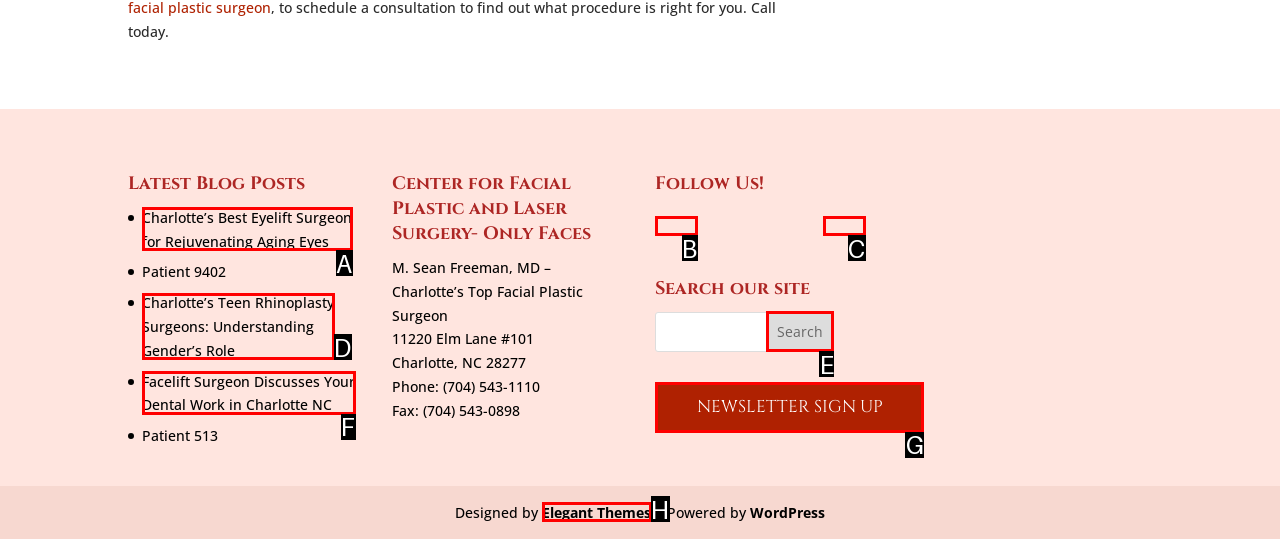From the choices provided, which HTML element best fits the description: Newsletter Sign Up? Answer with the appropriate letter.

G